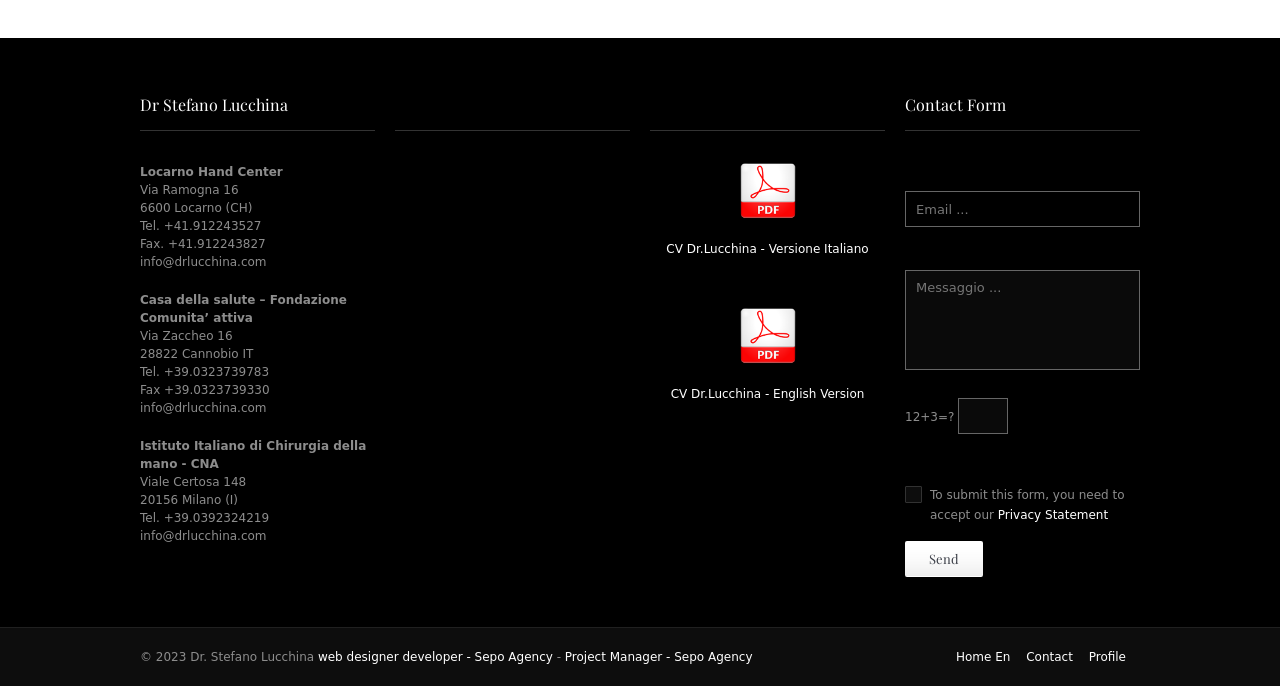How many links are in the footer?
Answer the question with a single word or phrase by looking at the picture.

5